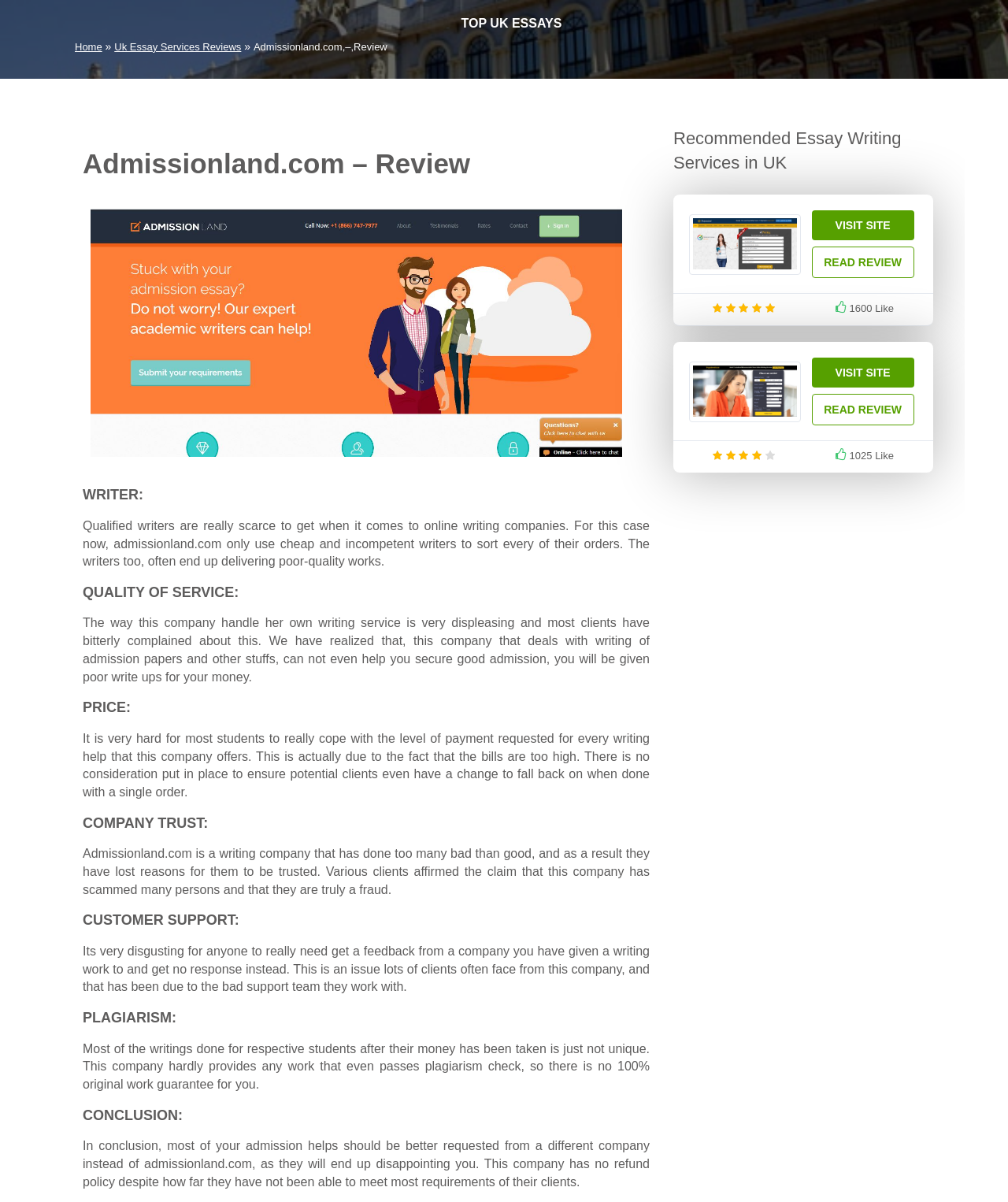What is the text of the webpage's headline?

Admissionland.com – Review